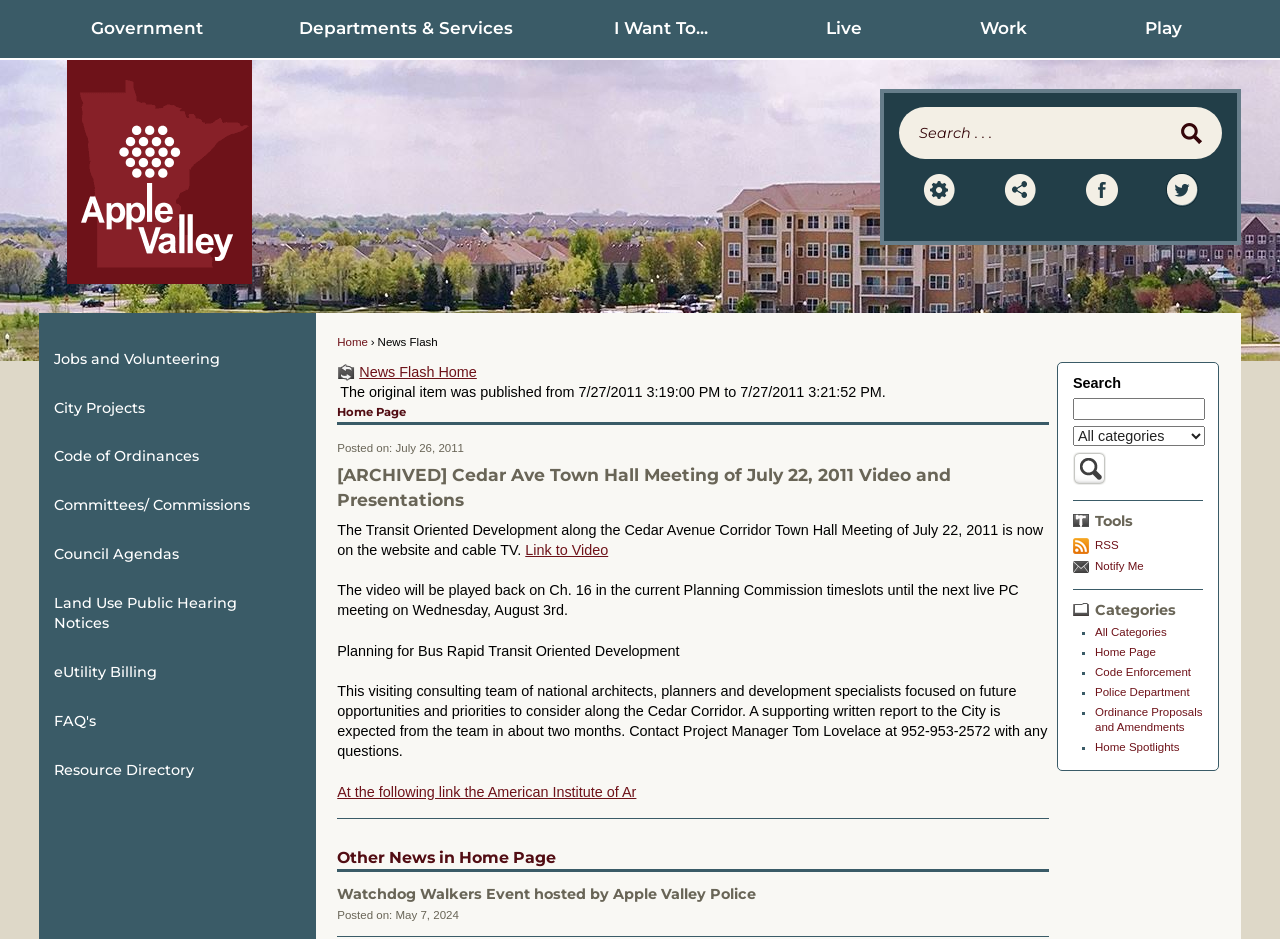Please locate the bounding box coordinates for the element that should be clicked to achieve the following instruction: "Watch the video of Cedar Ave Town Hall Meeting". Ensure the coordinates are given as four float numbers between 0 and 1, i.e., [left, top, right, bottom].

[0.41, 0.577, 0.475, 0.594]